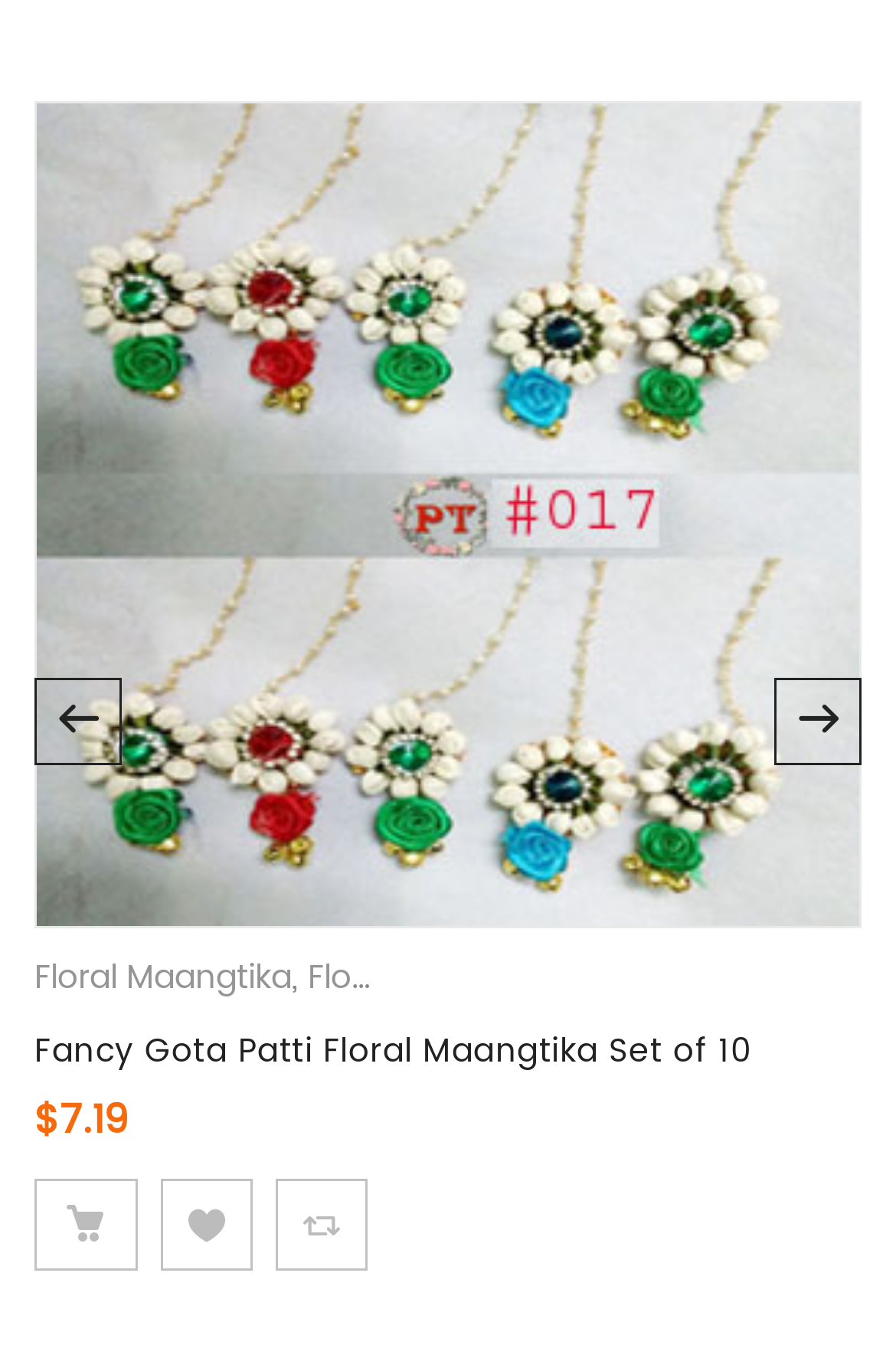Answer in one word or a short phrase: 
What is the name of the product?

Bridal Haldi Mehendi Floral Jewellery Set